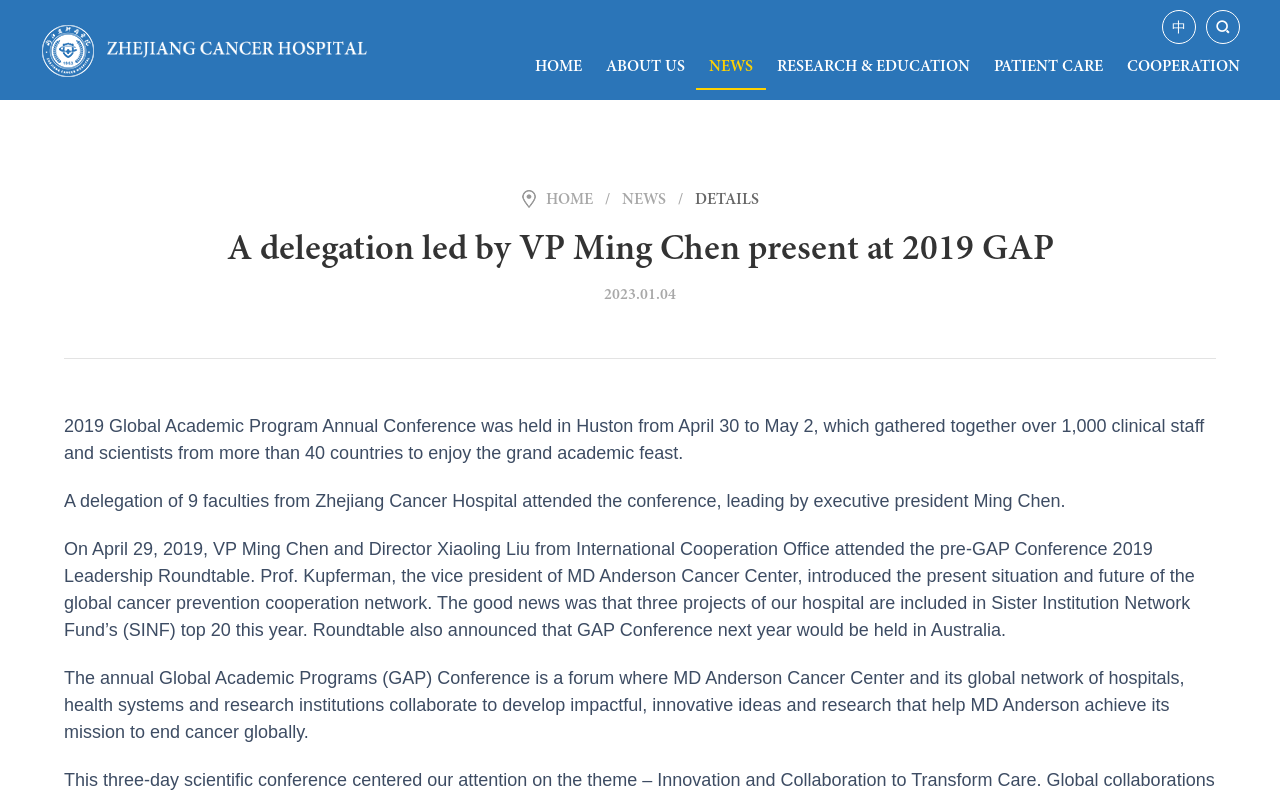What is the date of the conference mentioned?
Examine the screenshot and reply with a single word or phrase.

April 30 to May 2